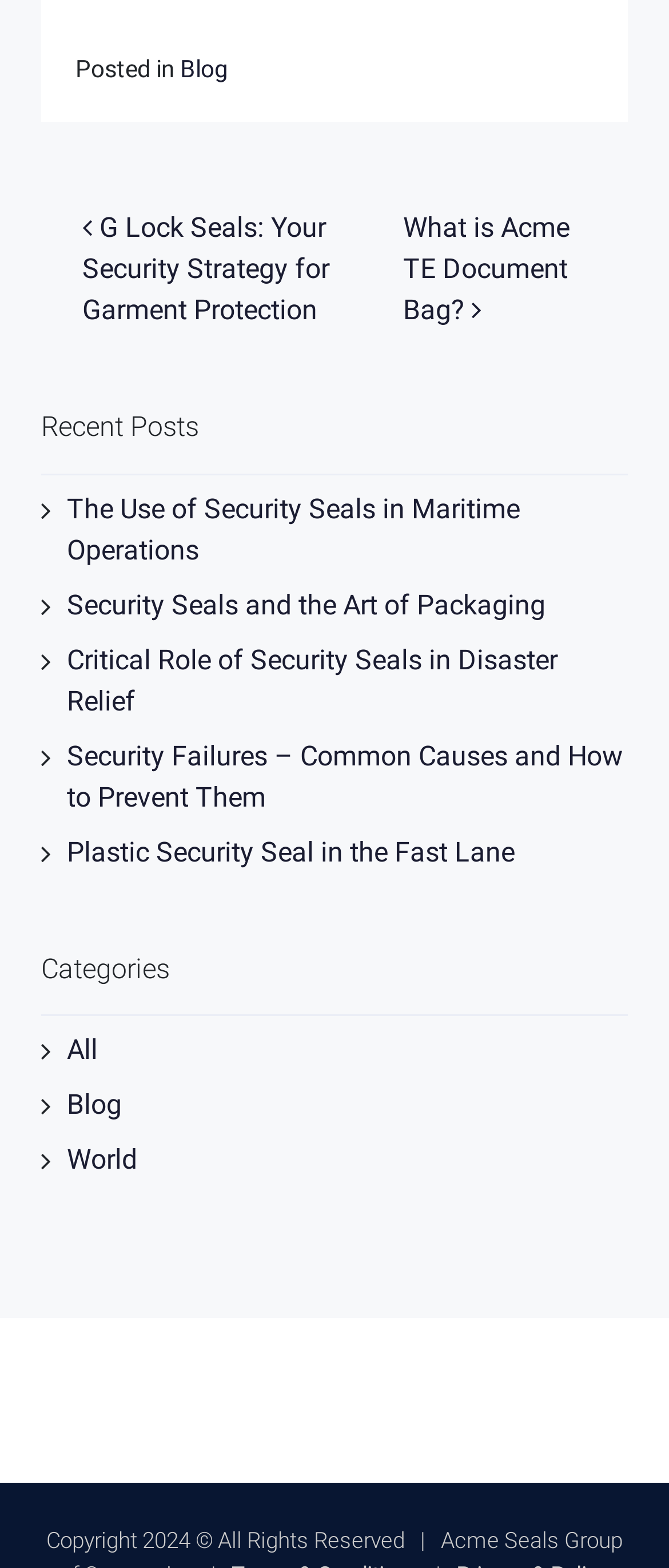Respond with a single word or phrase to the following question:
How many categories are listed on the webpage?

3